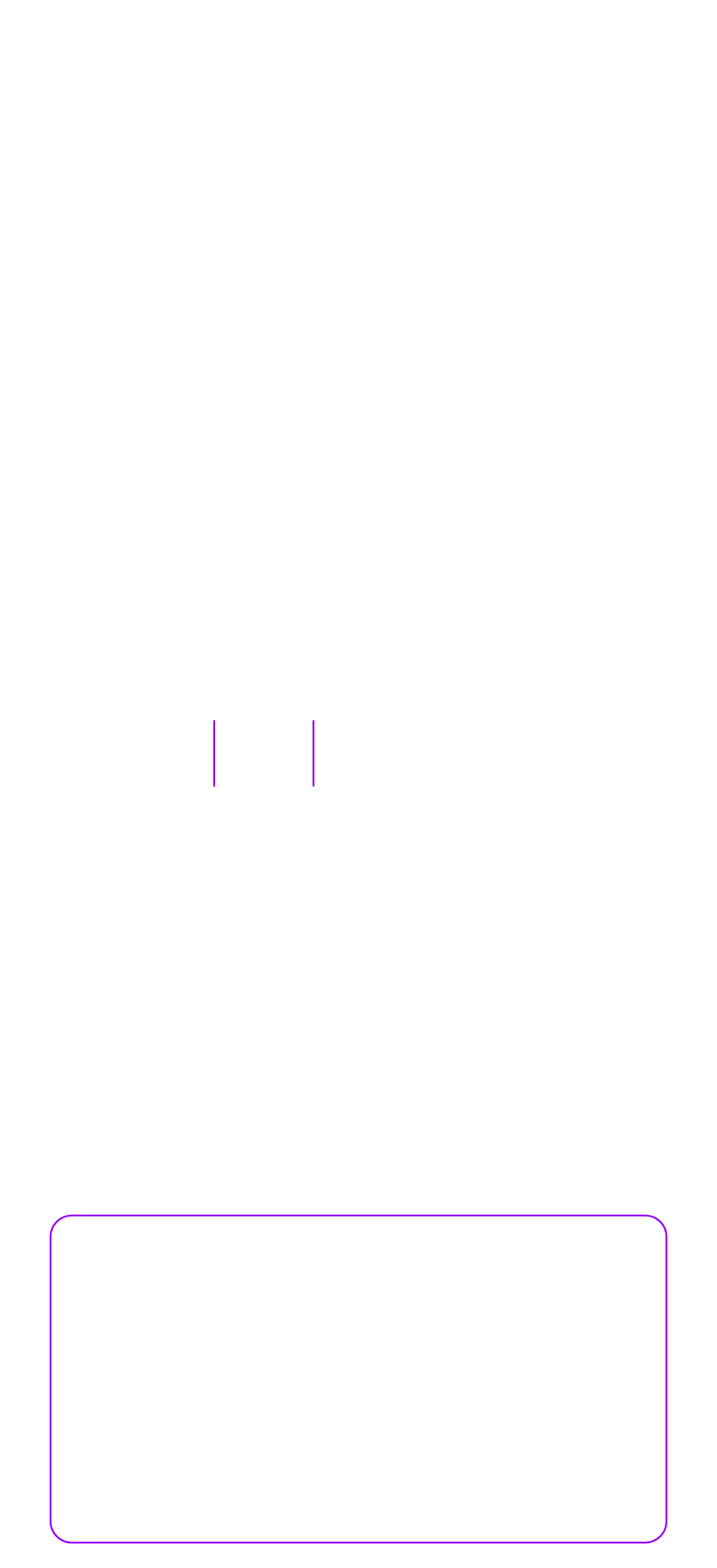Given the element description: "aria-label="Share this" title="Share this"", predict the bounding box coordinates of this UI element. The coordinates must be four float numbers between 0 and 1, given as [left, top, right, bottom].

[0.3, 0.46, 0.438, 0.502]